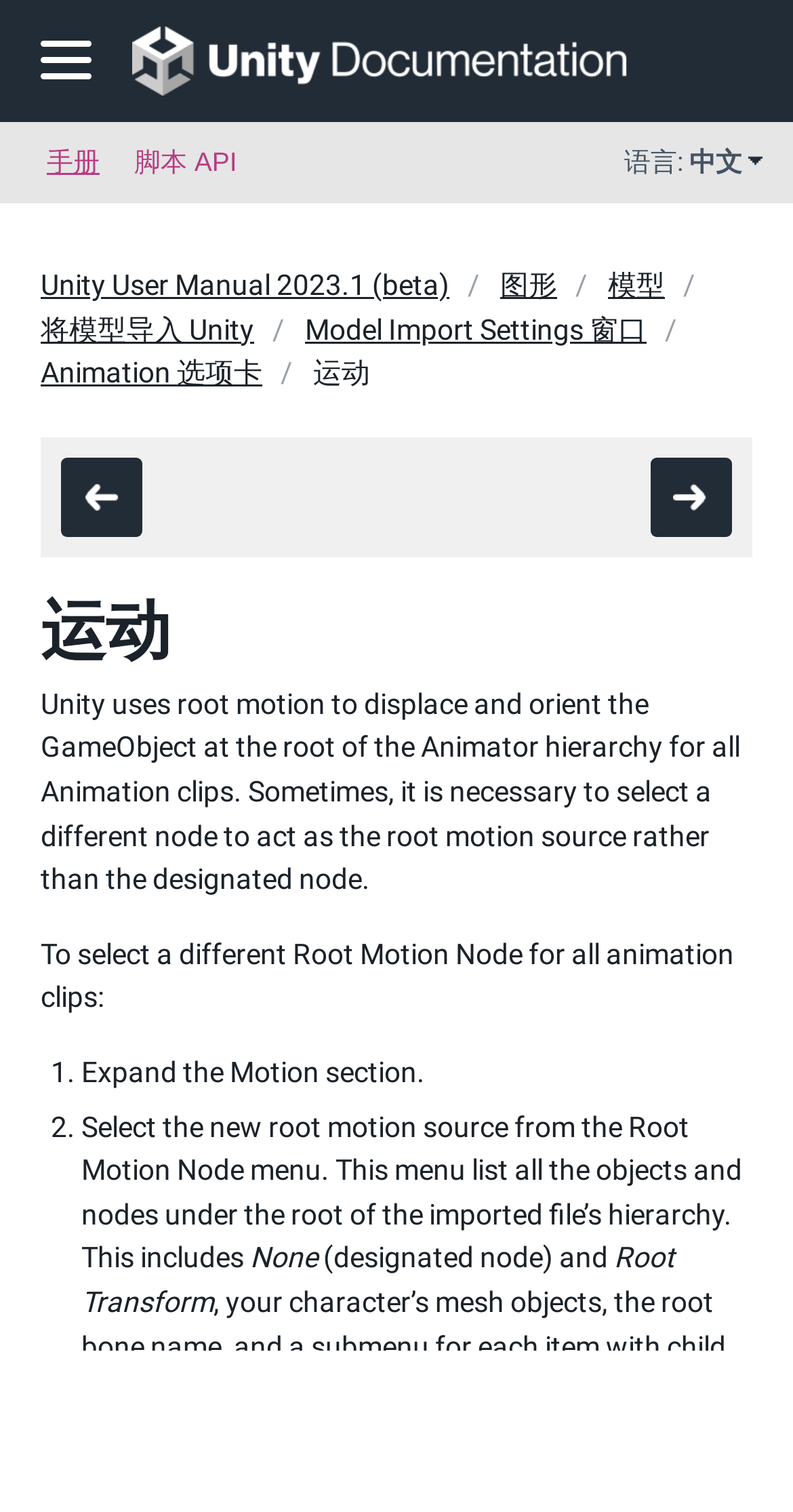What is the language of the webpage?
Look at the screenshot and respond with one word or a short phrase.

中文